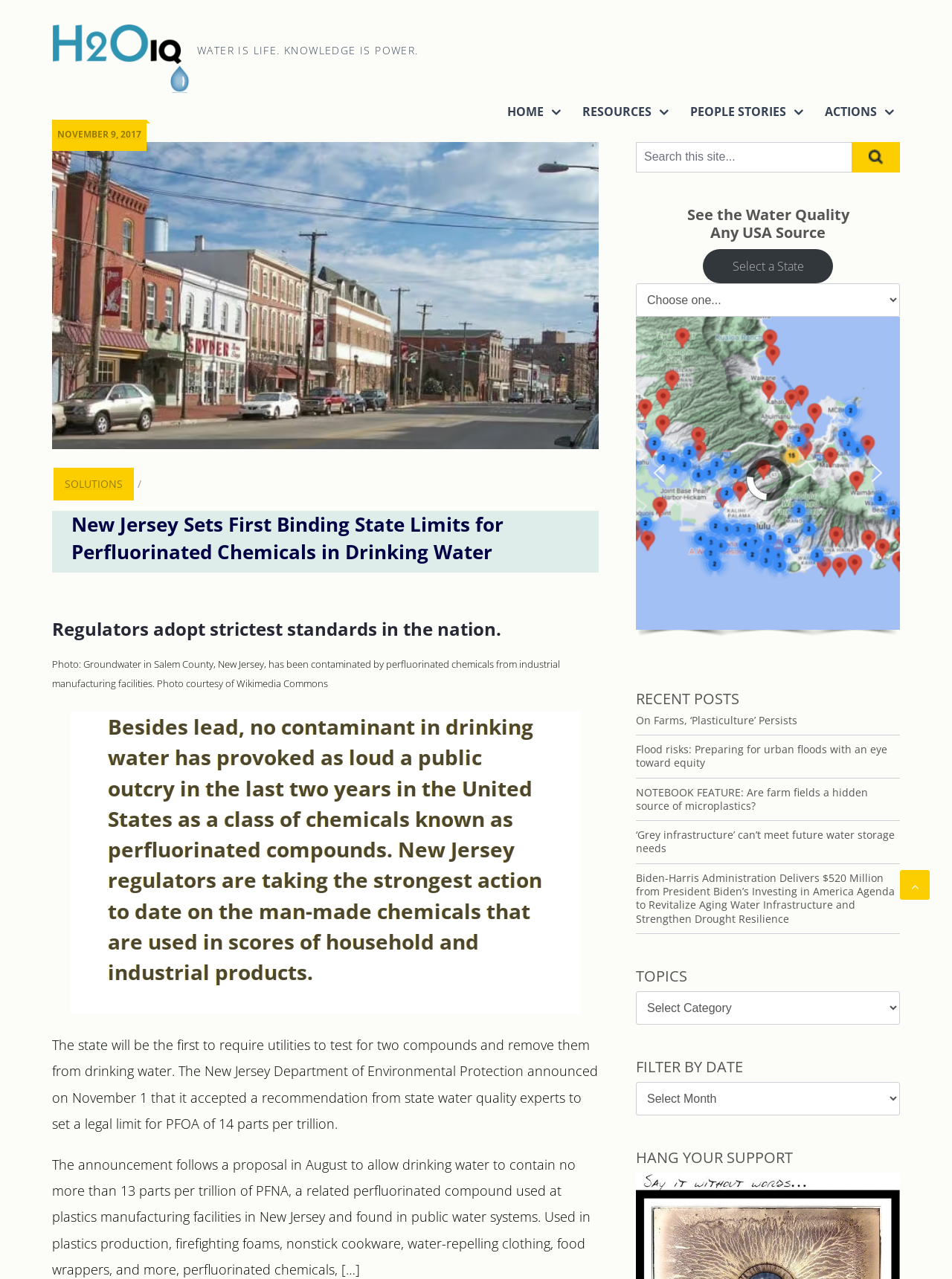Generate a comprehensive description of the webpage.

This webpage is about water quality and environmental issues, specifically focusing on New Jersey's efforts to limit perfluorinated chemicals in drinking water. At the top left, there is a logotype and a link to "H2O IQ" with a tagline "WATER IS LIFE. KNOWLEDGE IS POWER." Below this, there are four main navigation links: "HOME", "RESOURCES", "PEOPLE STORIES", and "ACTIONS".

The main content area features a large image with a heading "New Jersey Sets First Binding State Limits for Perfluorinated Chemicals in Drinking Water" and a subheading "Regulators adopt strictest standards in the nation." Below this, there is a blockquote with a text discussing the issue of perfluorinated compounds in drinking water. The article continues with more text, explaining the actions taken by New Jersey regulators to limit these chemicals.

On the right side of the page, there is a search bar with a button and a heading "See the Water Quality Any USA Source". Below this, there is a dropdown menu to select a state, and a slider with example water-quality test results. The slider has buttons to navigate through different examples, and each example has a map and a note with more information.

Further down the page, there are sections for "RECENT POSTS", "TOPICS", and "FILTER BY DATE", each with links to related articles or topics. At the very bottom, there is a call to action to "HANG YOUR SUPPORT" and a button to go back to the top of the page.